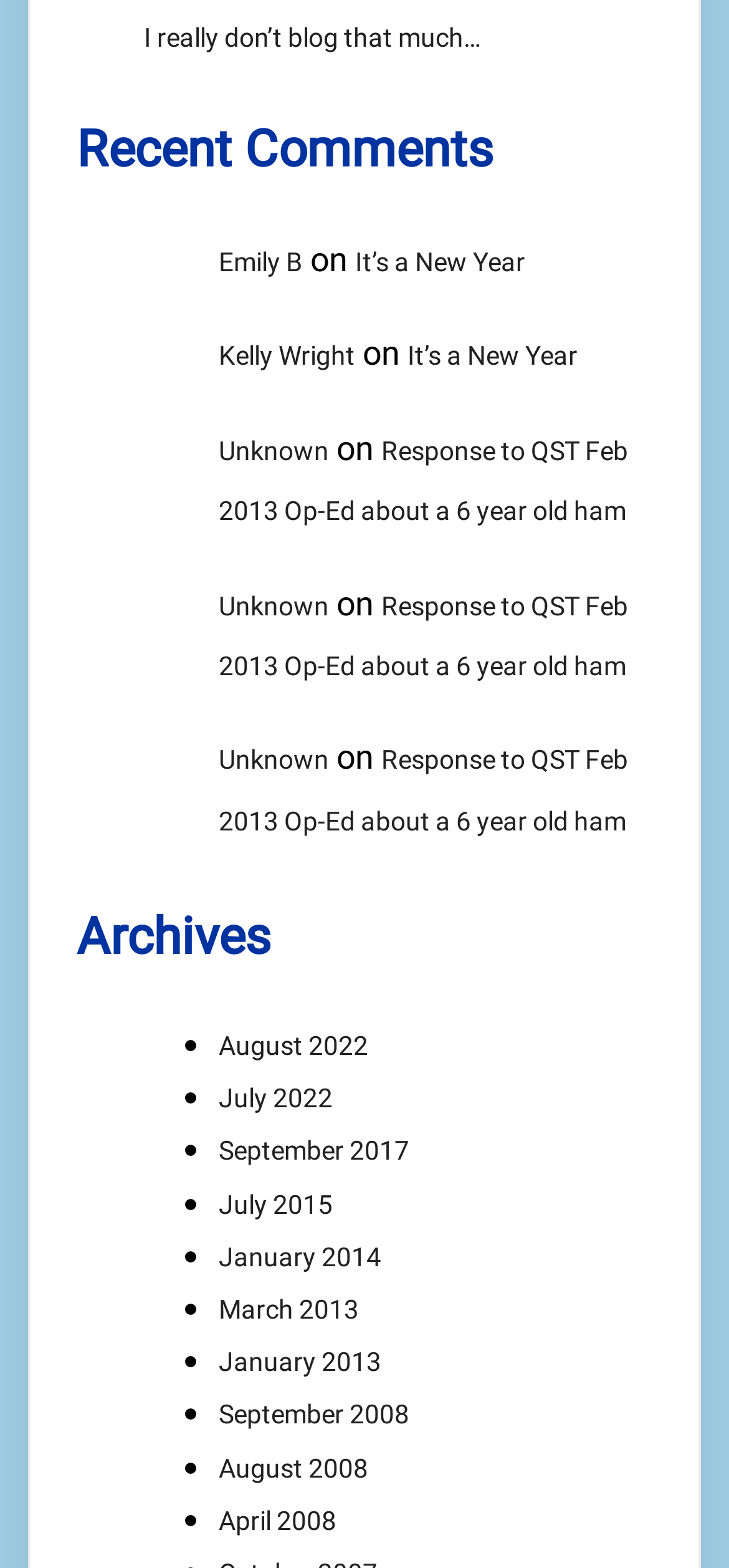Using the image as a reference, answer the following question in as much detail as possible:
What is the title of the comment by Kelly Wright?

The comment by Kelly Wright is located in the 'Recent Comments' section, and its title is 'It’s a New Year', which is indicated by the link element with ID 560.